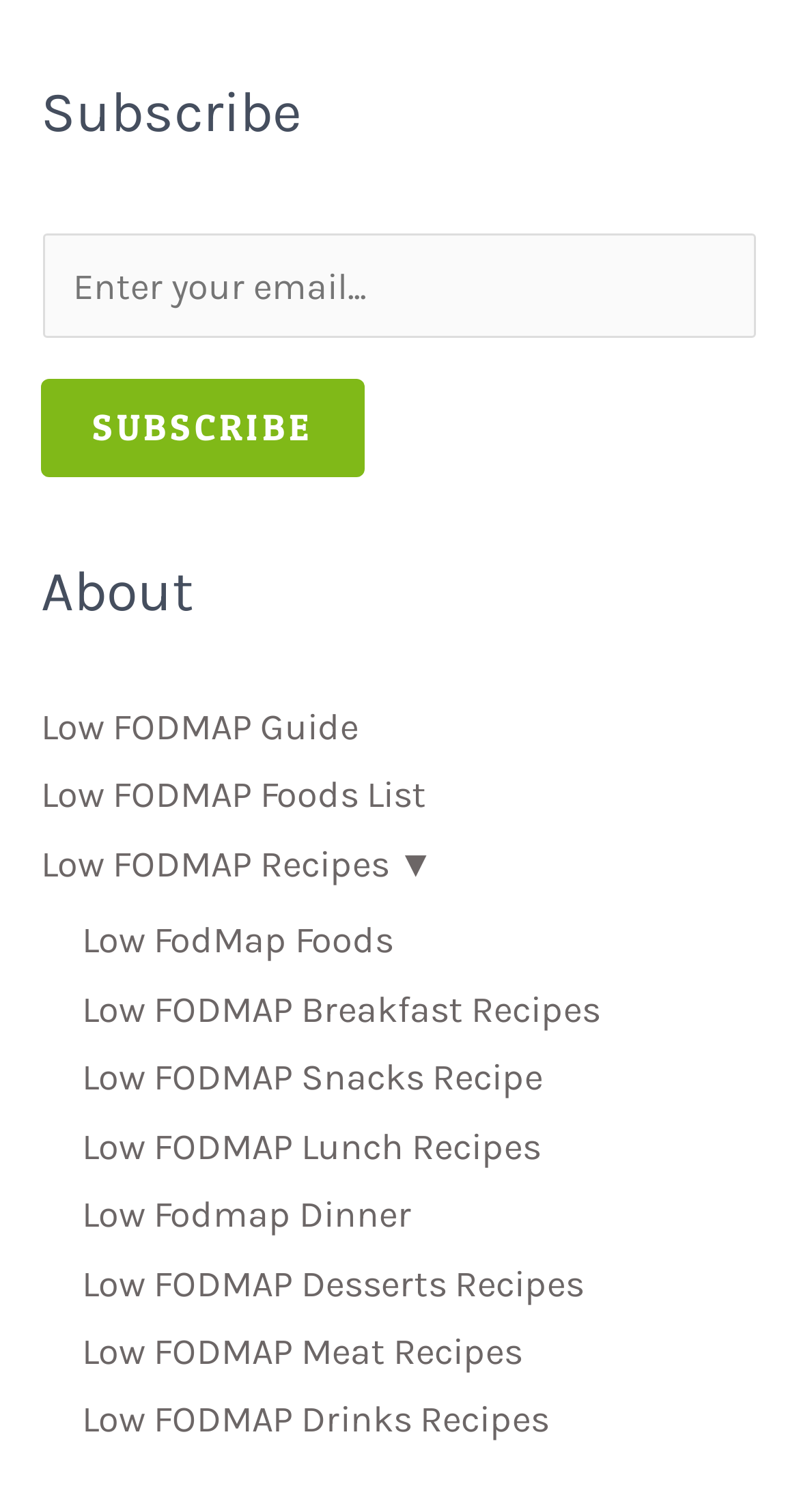Please respond in a single word or phrase: 
How many links are there in the 'About' section?

11